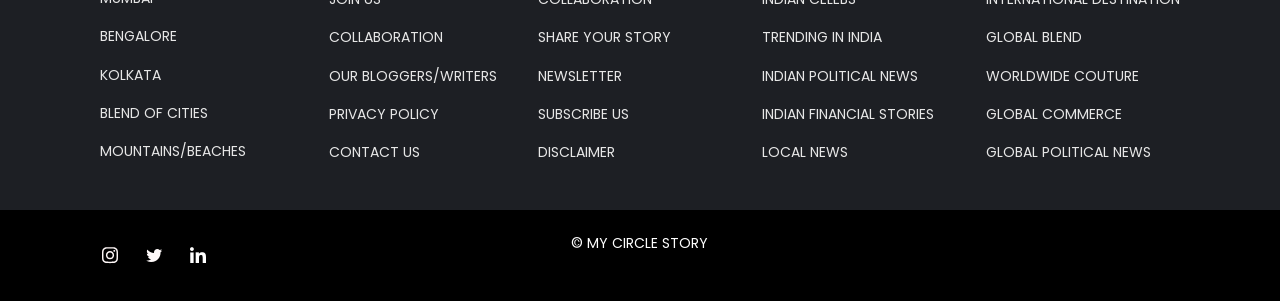Give a one-word or short phrase answer to the question: 
What is the first city mentioned?

BENGALORE